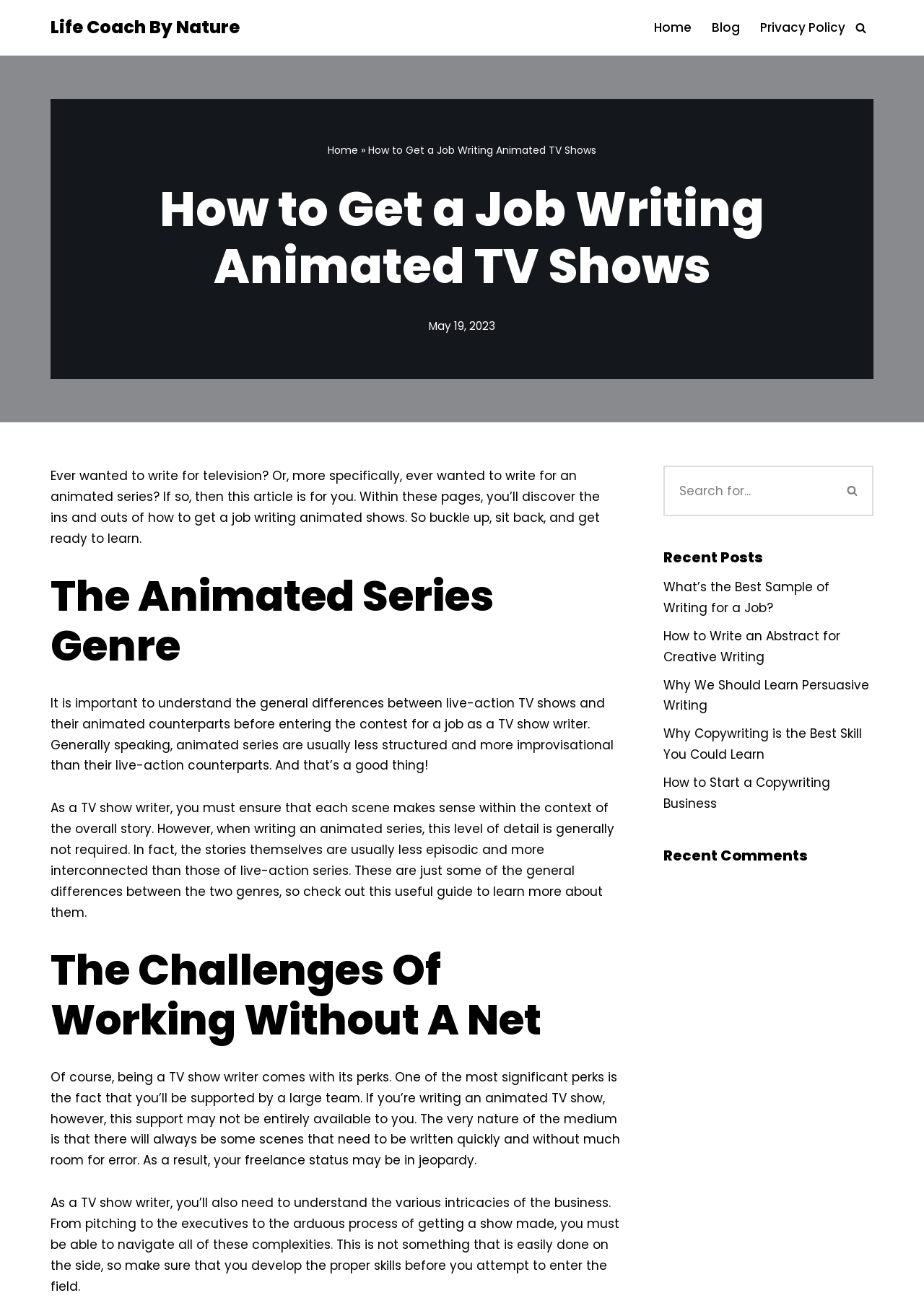What is the topic of the first section of the article?
Using the image as a reference, deliver a detailed and thorough answer to the question.

I determined the topic of the first section of the article by looking at the heading element with the text 'The Animated Series Genre', which is the first section heading in the article.